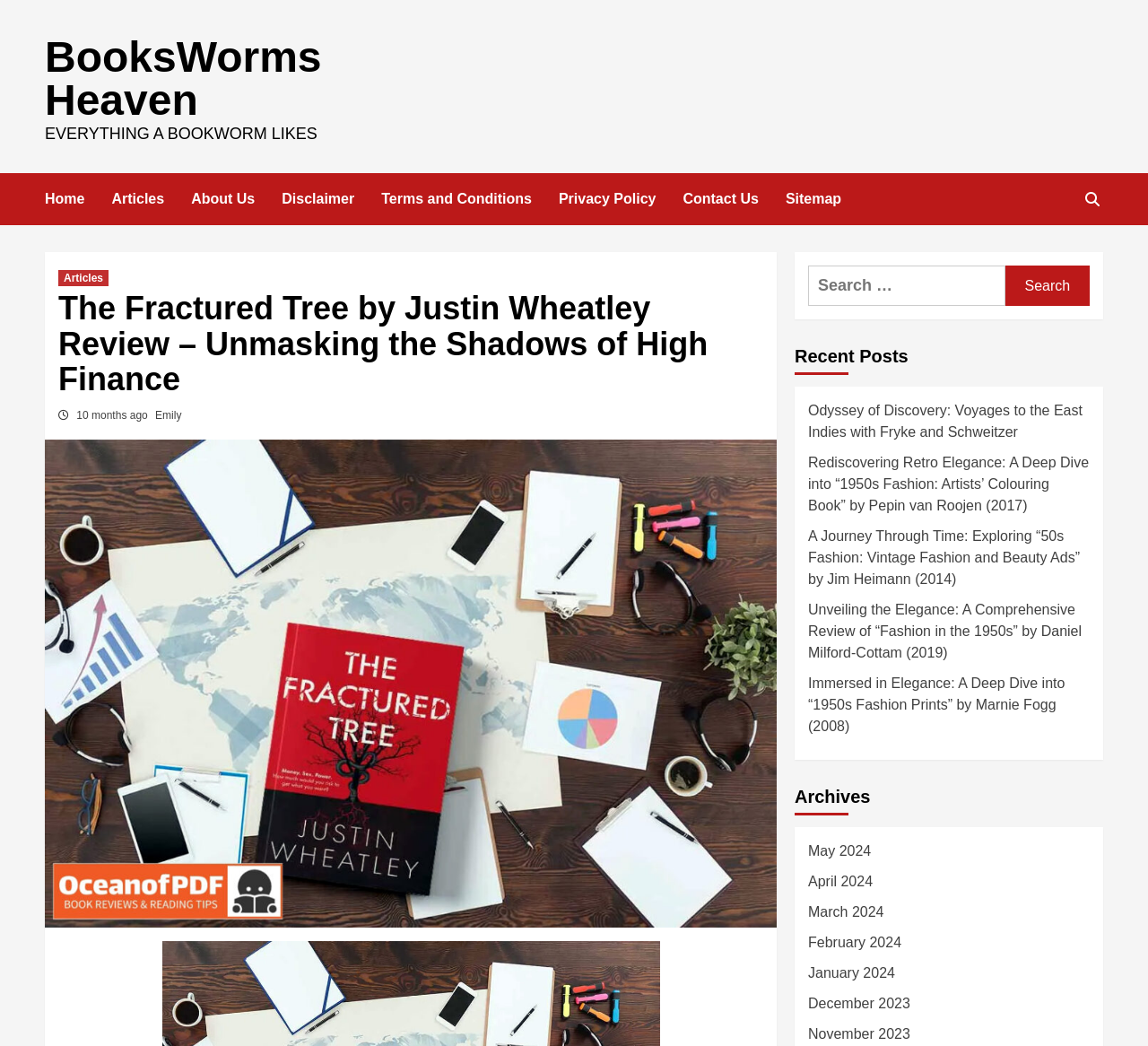Identify the bounding box coordinates of the clickable region necessary to fulfill the following instruction: "View recent posts". The bounding box coordinates should be four float numbers between 0 and 1, i.e., [left, top, right, bottom].

[0.692, 0.322, 0.961, 0.37]